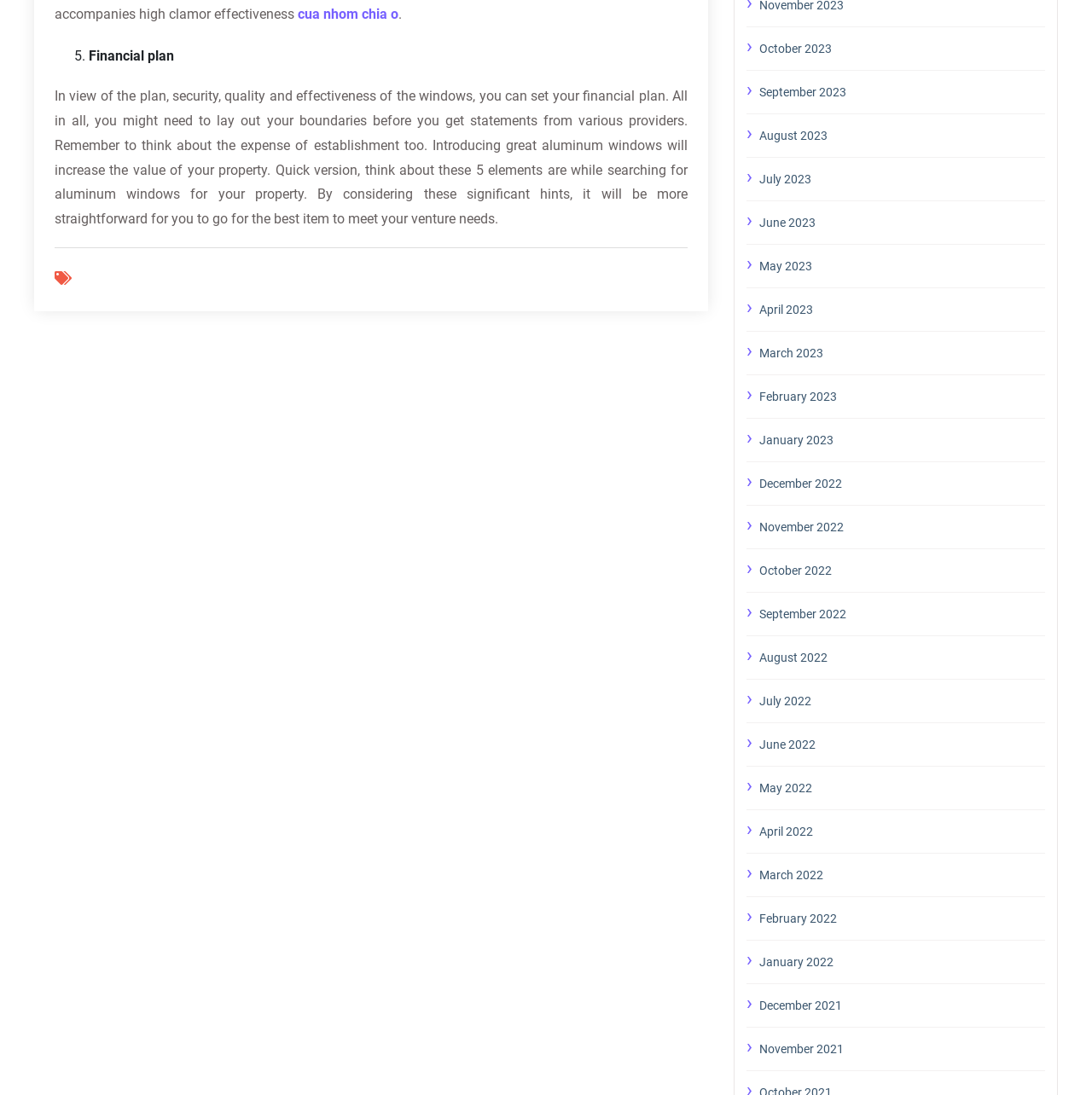Provide the bounding box coordinates, formatted as (top-left x, top-left y, bottom-right x, bottom-right y), with all values being floating point numbers between 0 and 1. Identify the bounding box of the UI element that matches the description: cua nhom chia o

[0.273, 0.006, 0.365, 0.02]